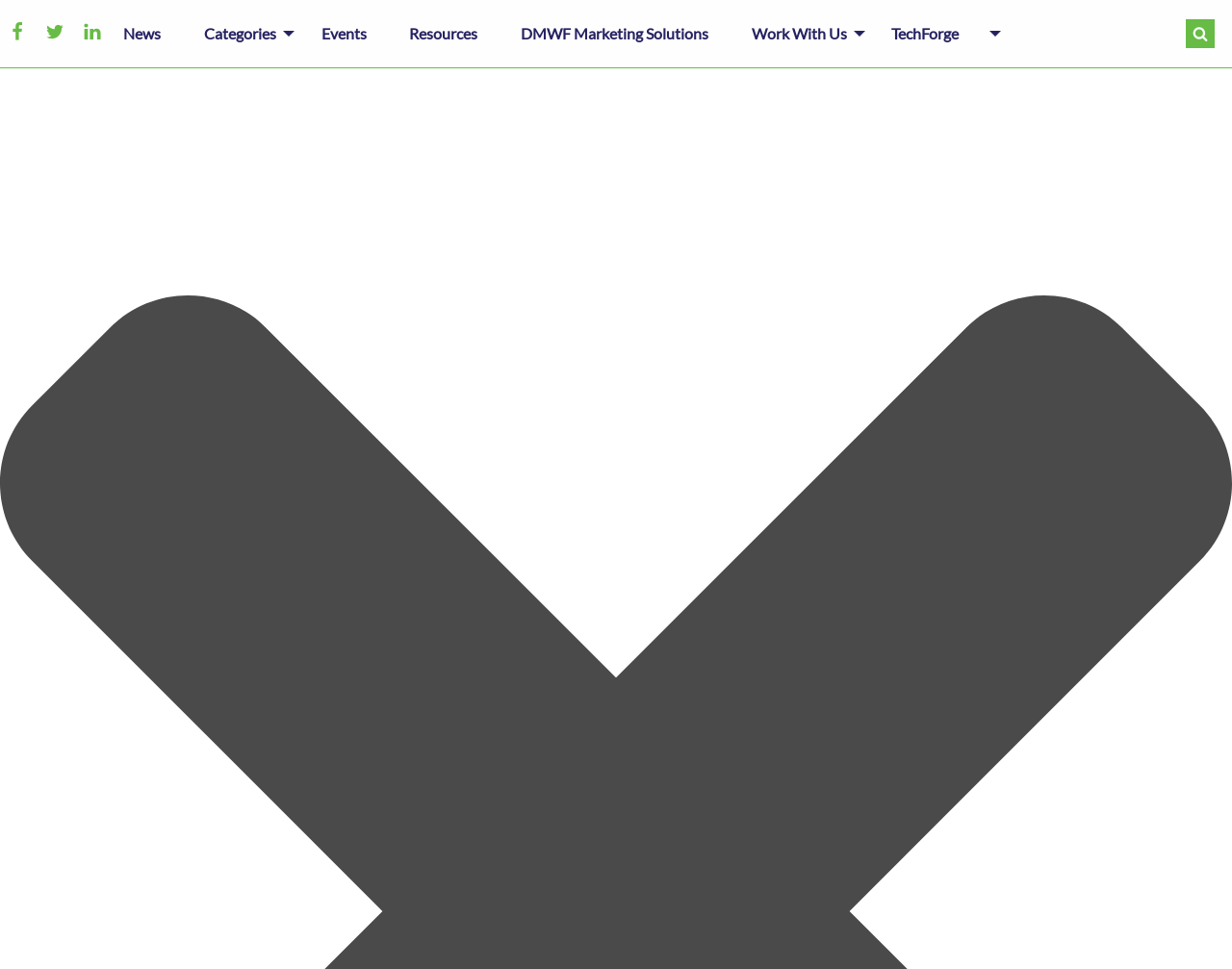Determine the bounding box coordinates of the element's region needed to click to follow the instruction: "Search for something". Provide these coordinates as four float numbers between 0 and 1, formatted as [left, top, right, bottom].

[0.962, 0.02, 0.986, 0.05]